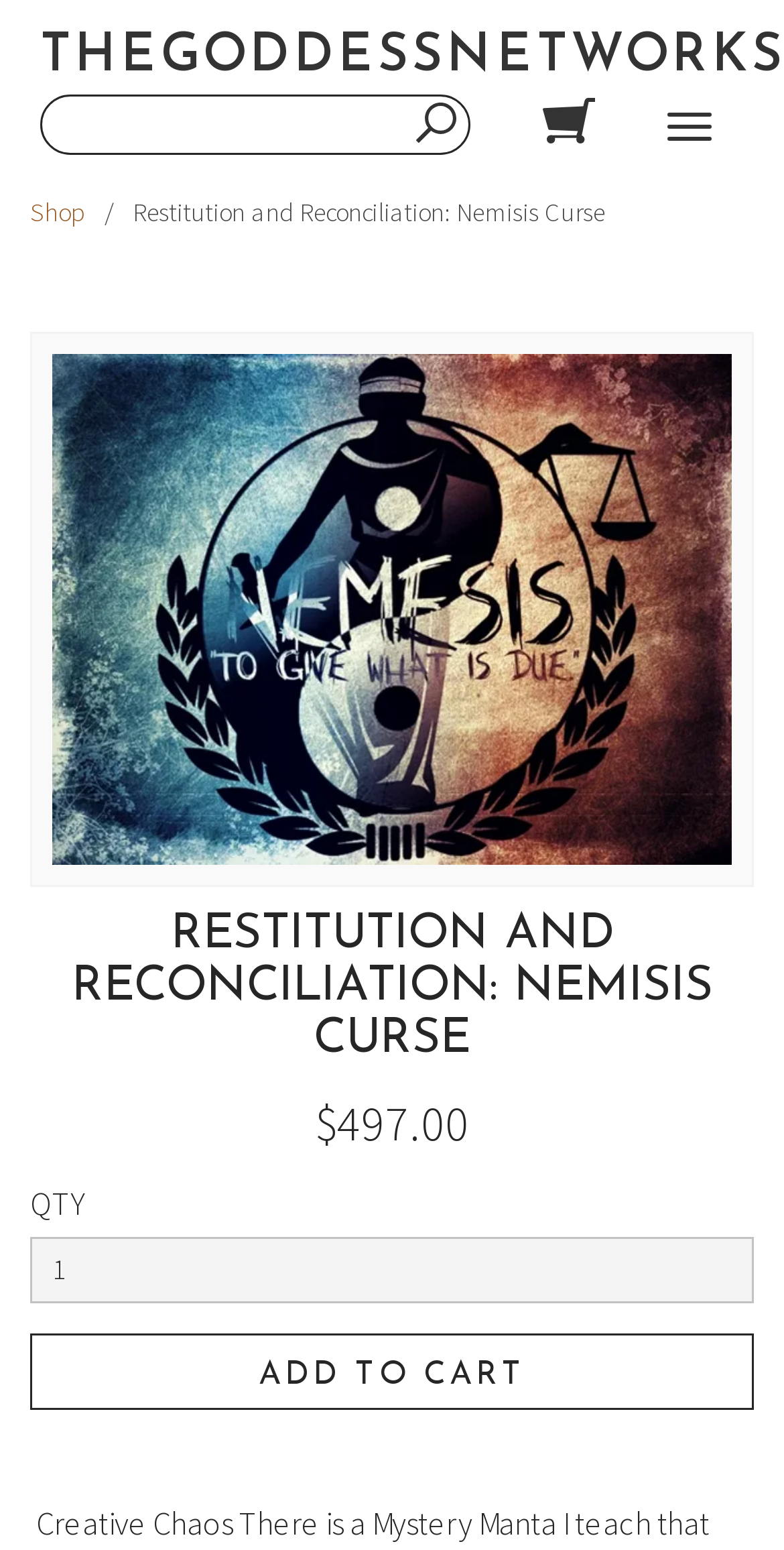Using the provided element description: "parent_node: Search", identify the bounding box coordinates. The coordinates should be four floats between 0 and 1 in the order [left, top, right, bottom].

[0.521, 0.066, 0.582, 0.098]